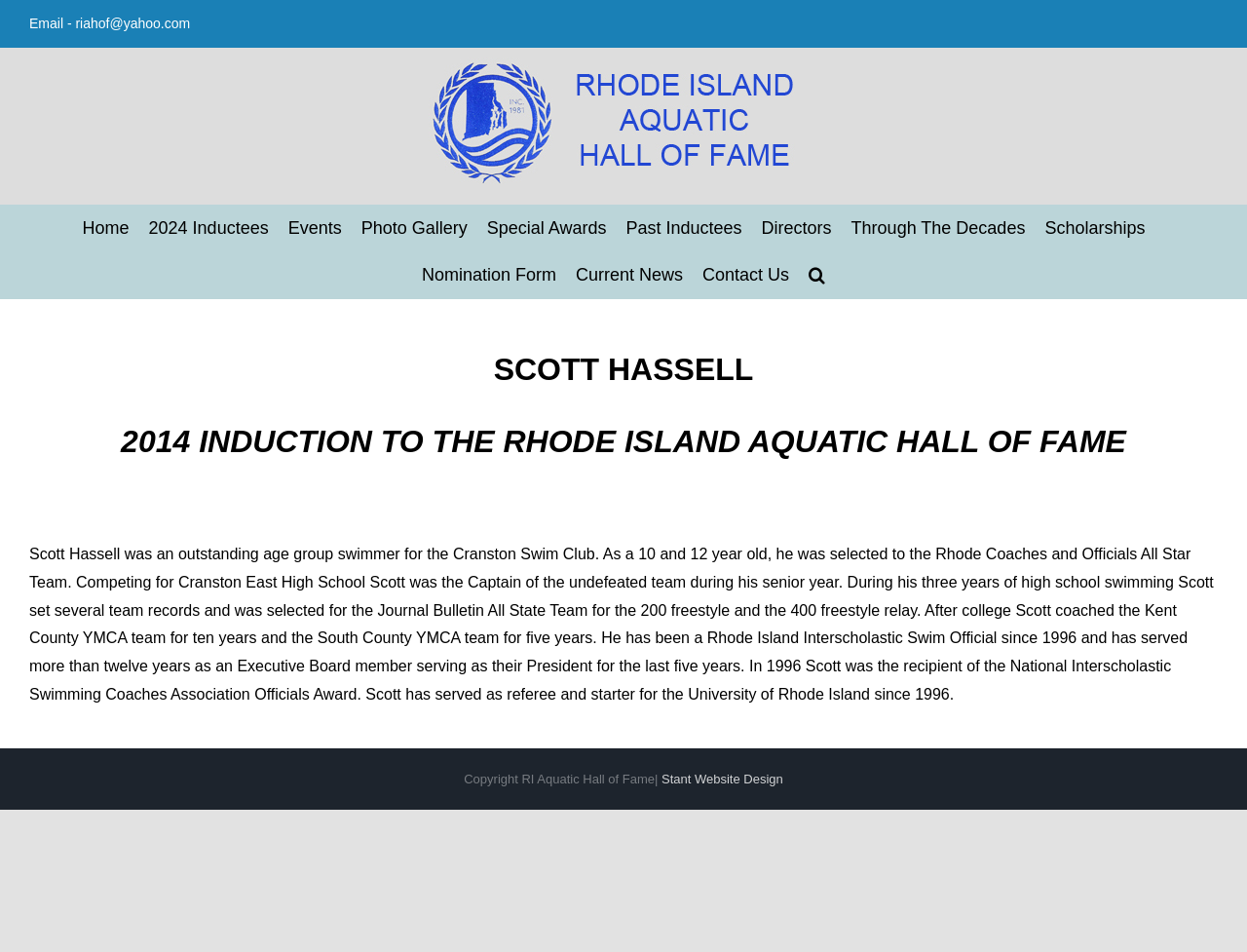What is the name of the team Scott Hassell coached for 10 years?
Please elaborate on the answer to the question with detailed information.

According to the webpage, Scott Hassell coached the Kent County YMCA team for 10 years and the South County YMCA team for 5 years.